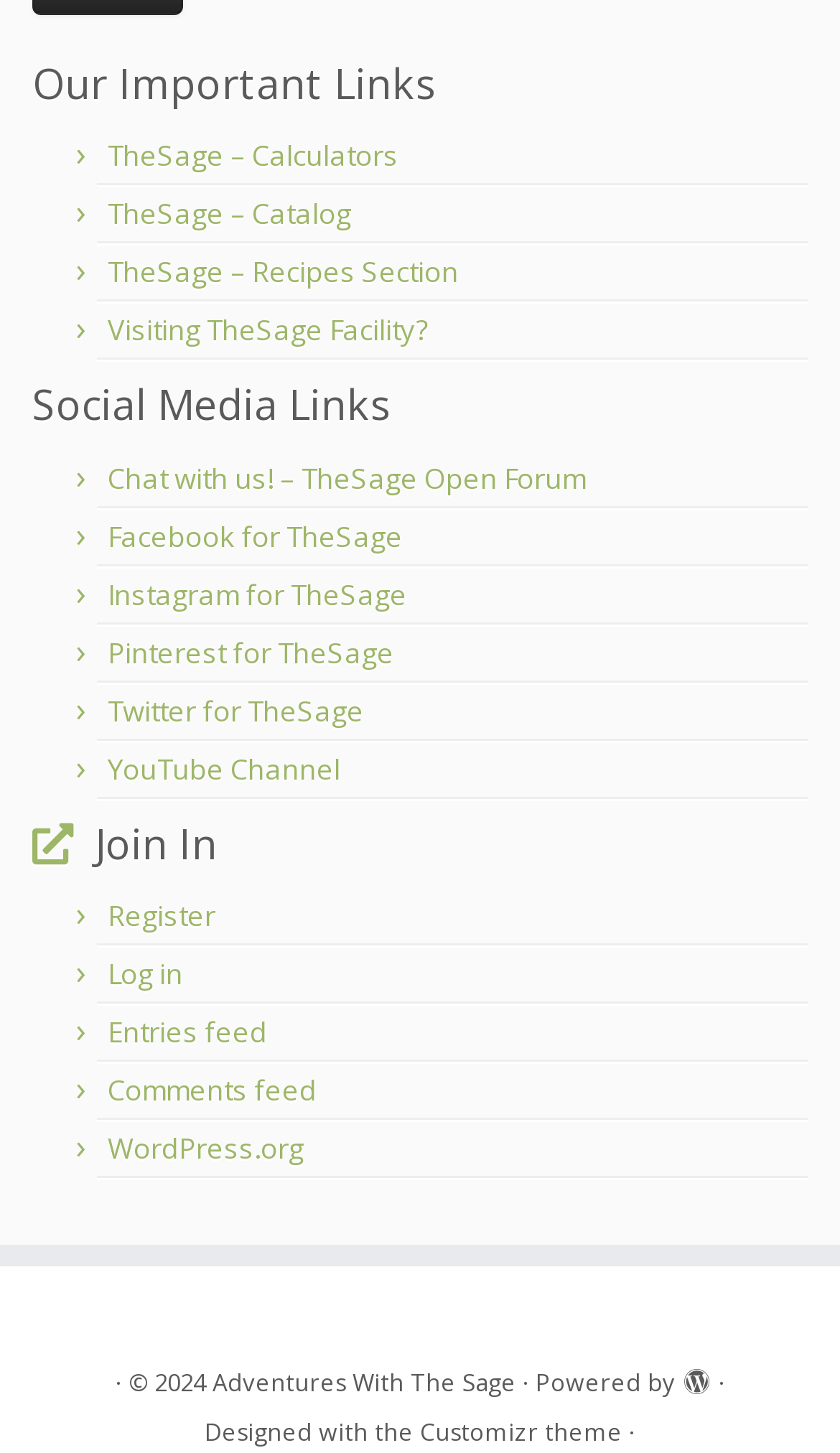How many '·' symbols are present at the bottom of the page?
Give a one-word or short-phrase answer derived from the screenshot.

3